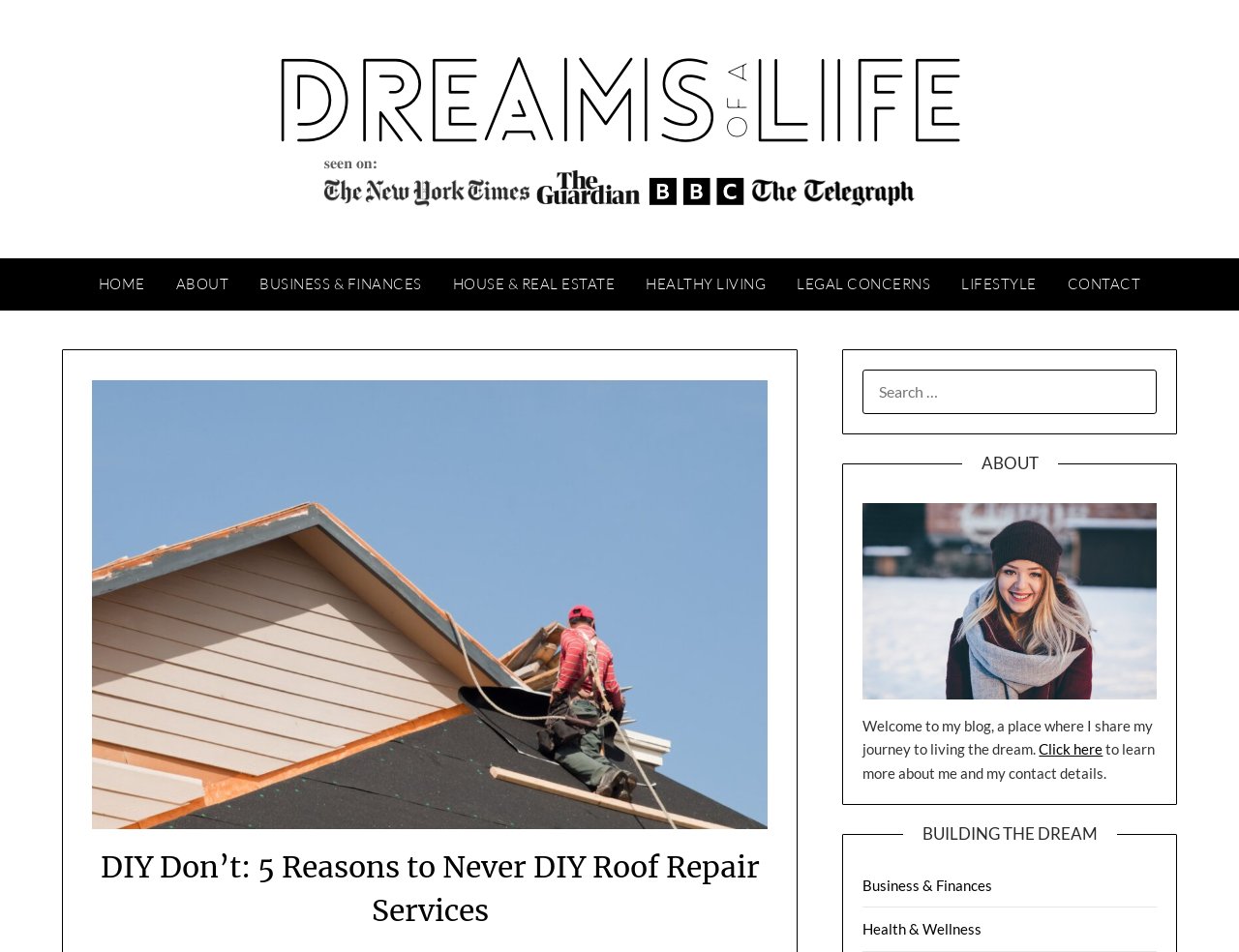Provide the bounding box coordinates of the HTML element this sentence describes: "Business & Finances". The bounding box coordinates consist of four float numbers between 0 and 1, i.e., [left, top, right, bottom].

[0.197, 0.271, 0.353, 0.327]